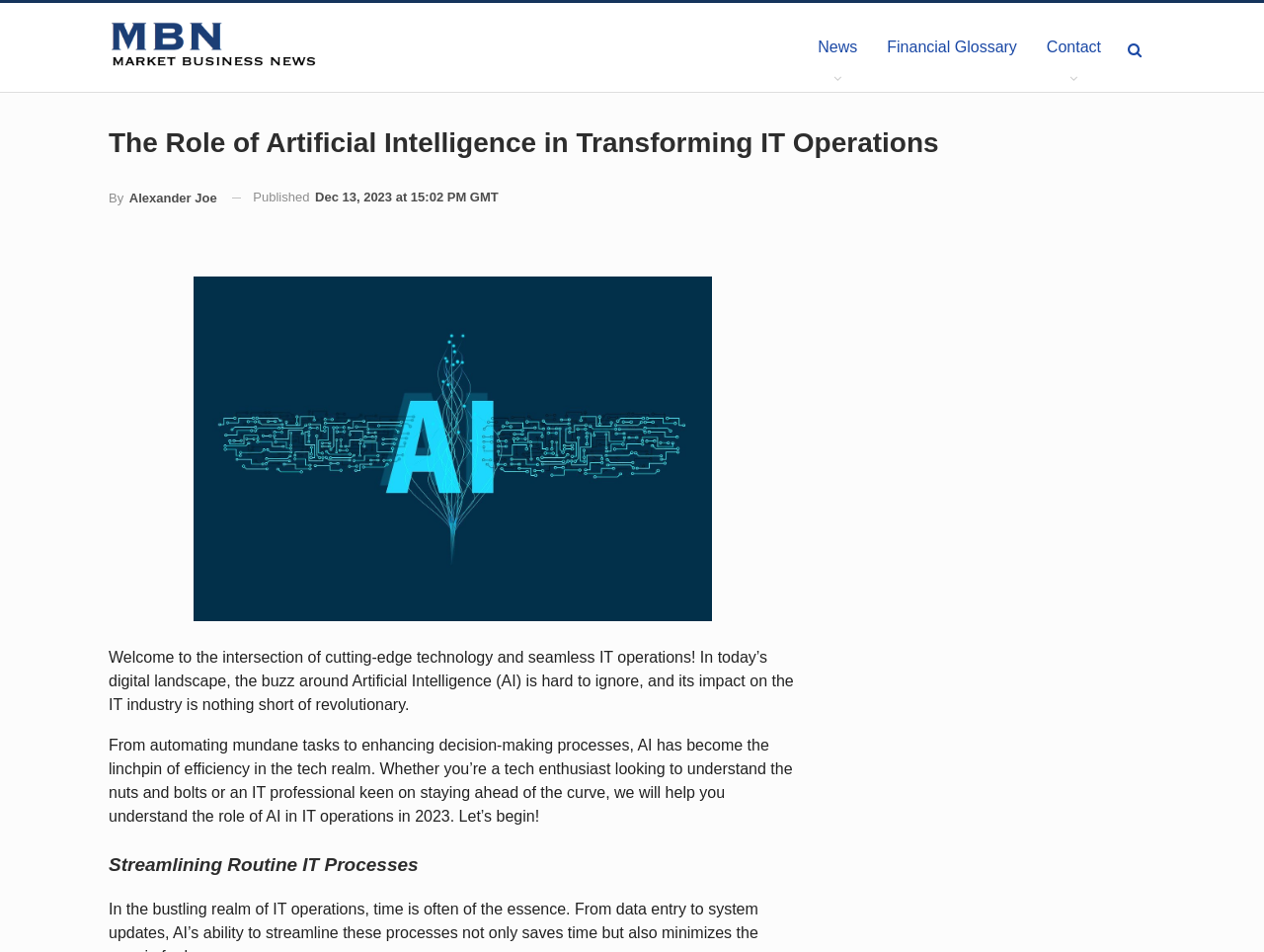Answer the following query concisely with a single word or phrase:
What is the date of the article?

Dec 13, 2023